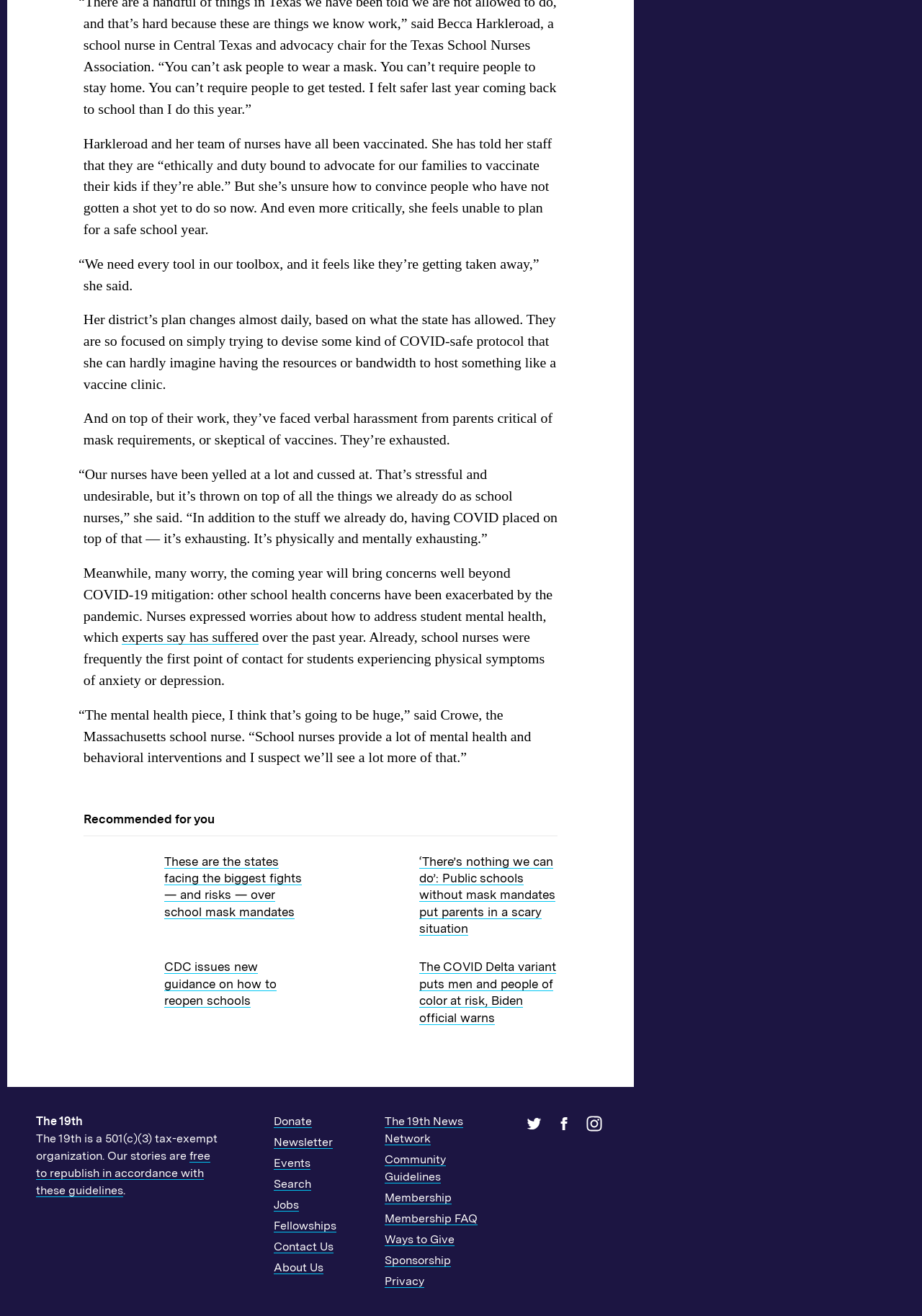Provide the bounding box coordinates of the UI element this sentence describes: "About Us".

[0.297, 0.958, 0.351, 0.968]